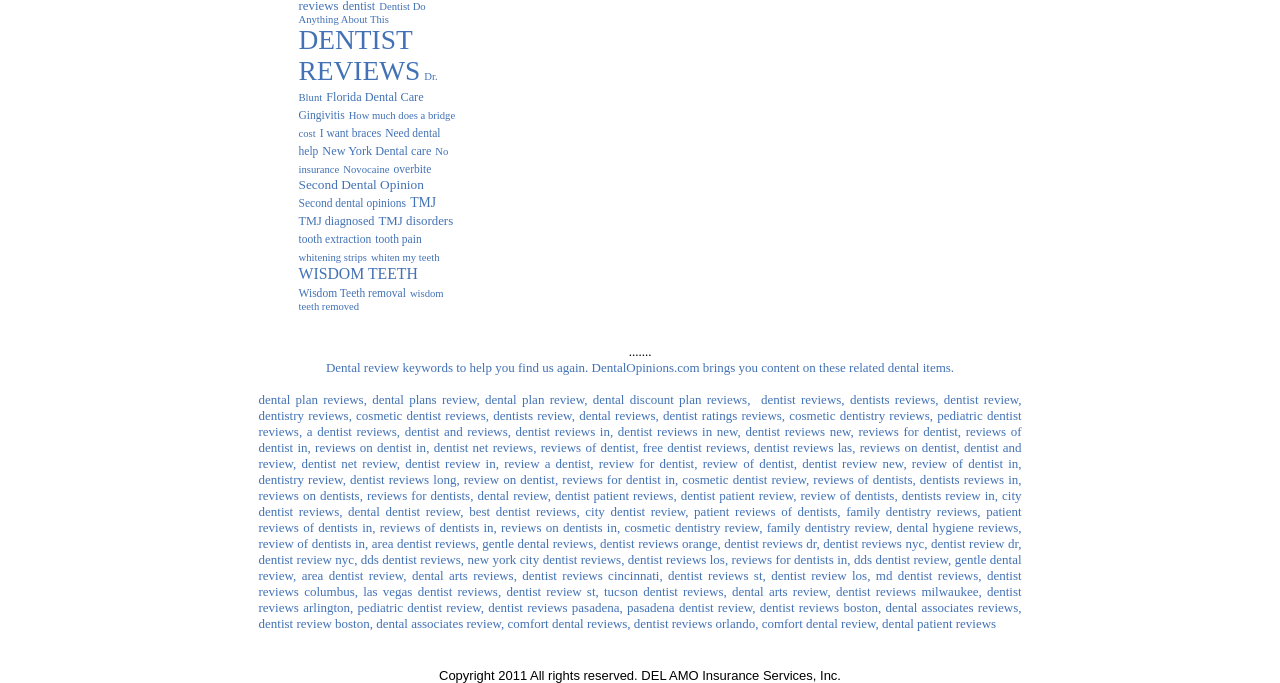How many items are related to 'WISDOM TEETH'?
Refer to the image and provide a concise answer in one word or phrase.

14